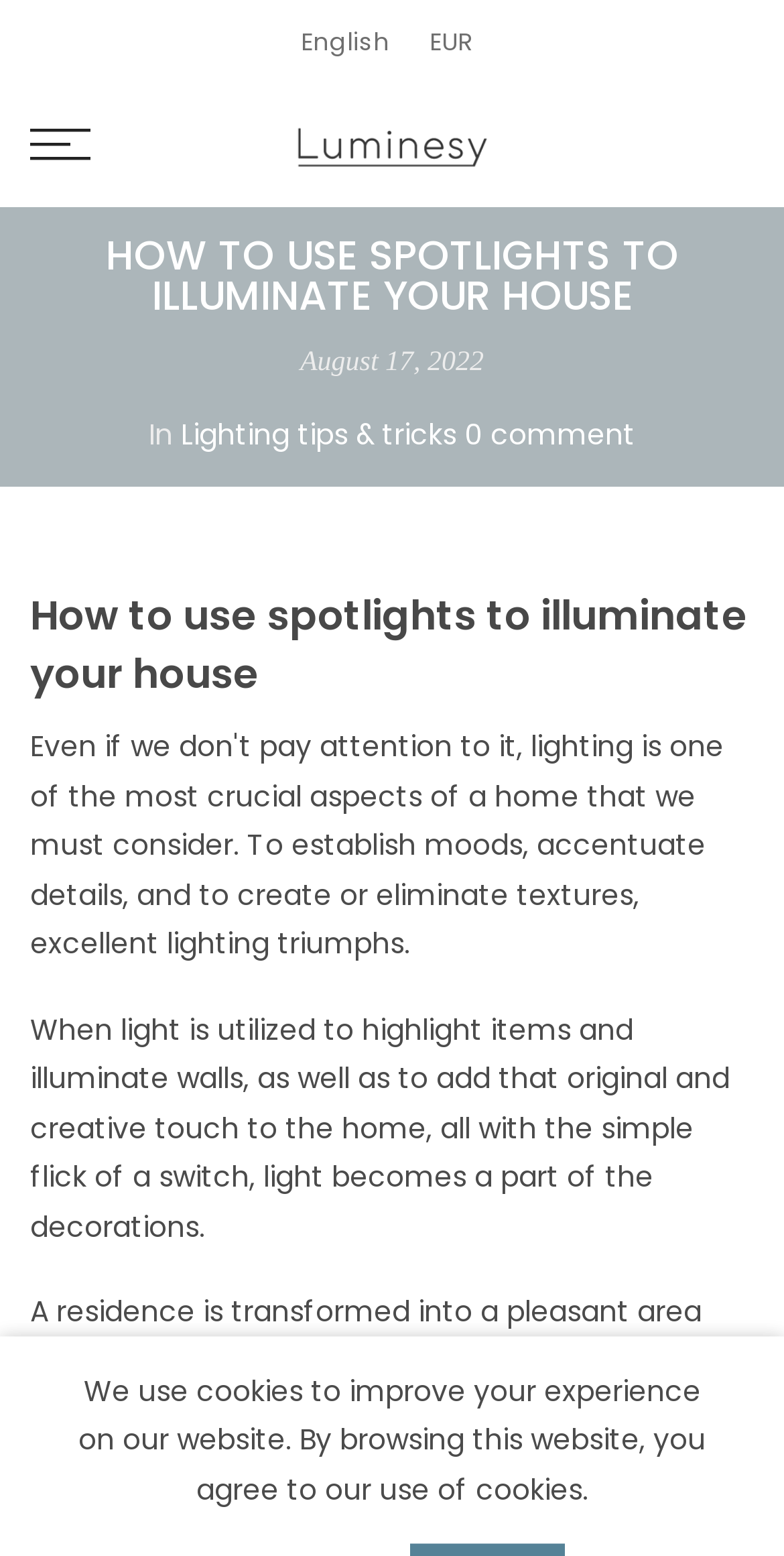Give a one-word or one-phrase response to the question:
What is the date of the latest article?

August 17, 2022